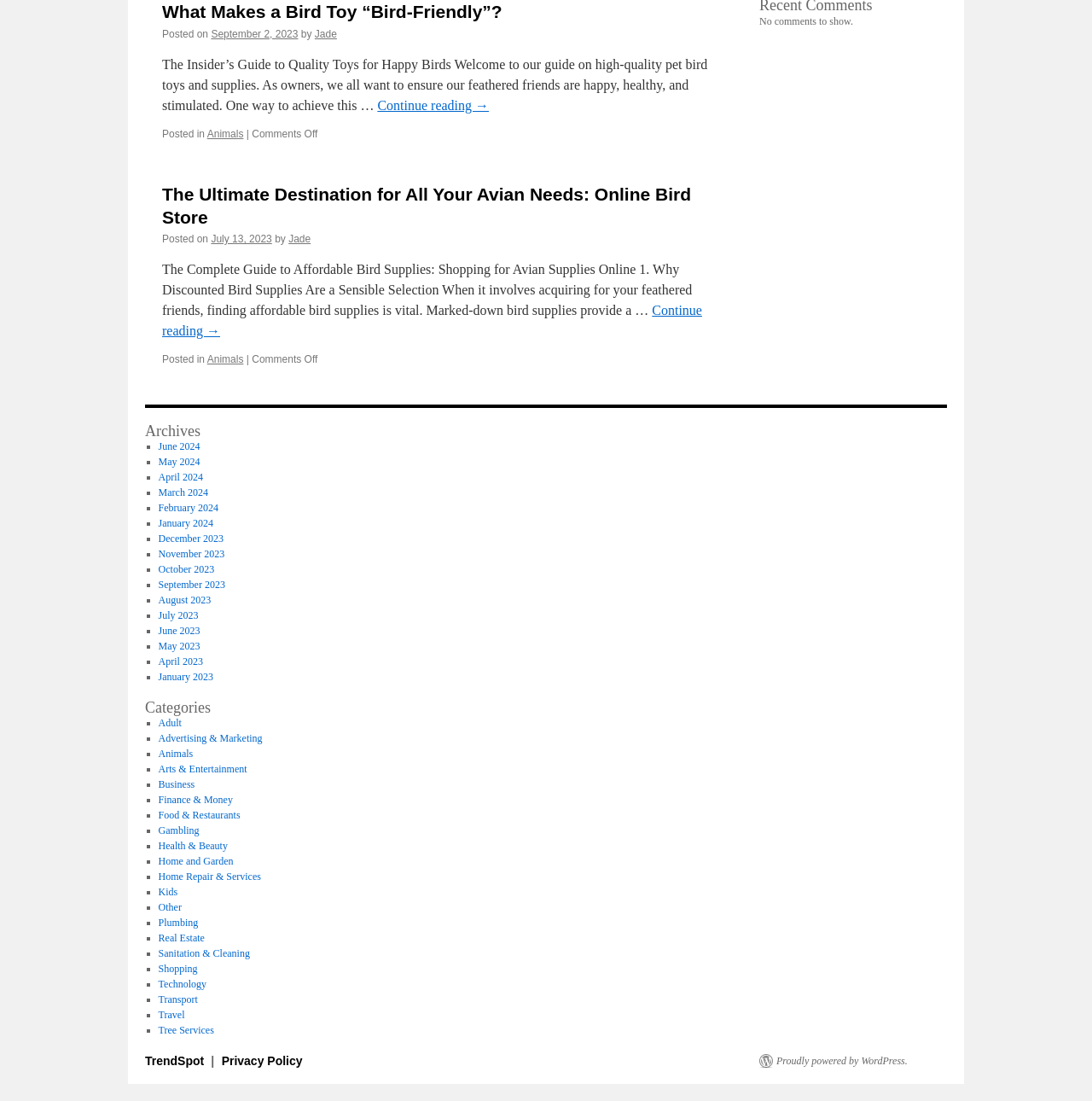Identify the bounding box of the UI component described as: "Animals".

[0.145, 0.679, 0.177, 0.69]